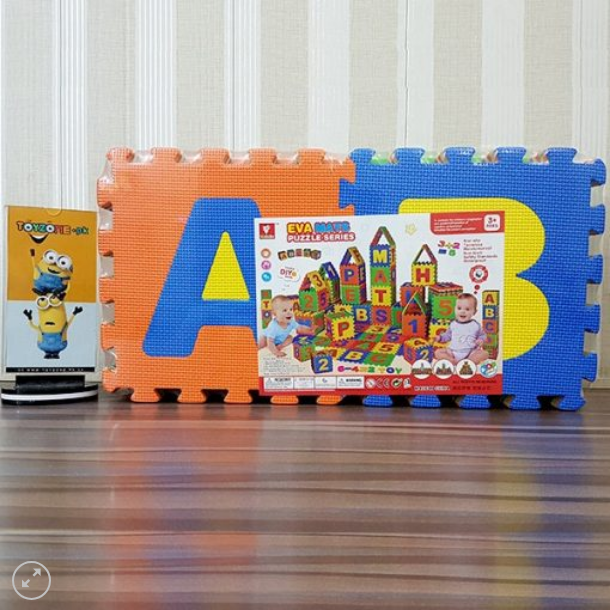What is the name of the series on the packaging?
Using the image, respond with a single word or phrase.

EVA Mat Puzzle Series